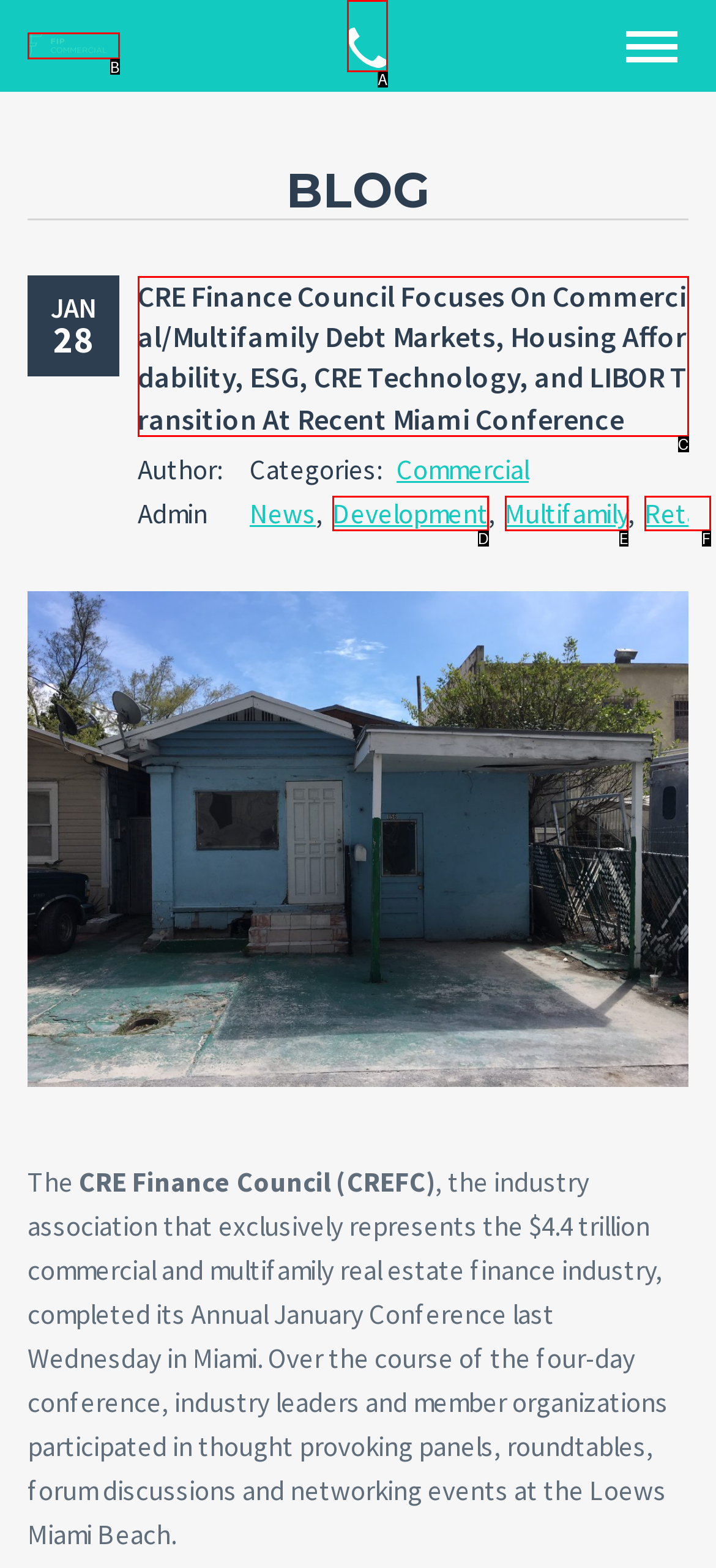Please determine which option aligns with the description: Multifamily. Respond with the option’s letter directly from the available choices.

E